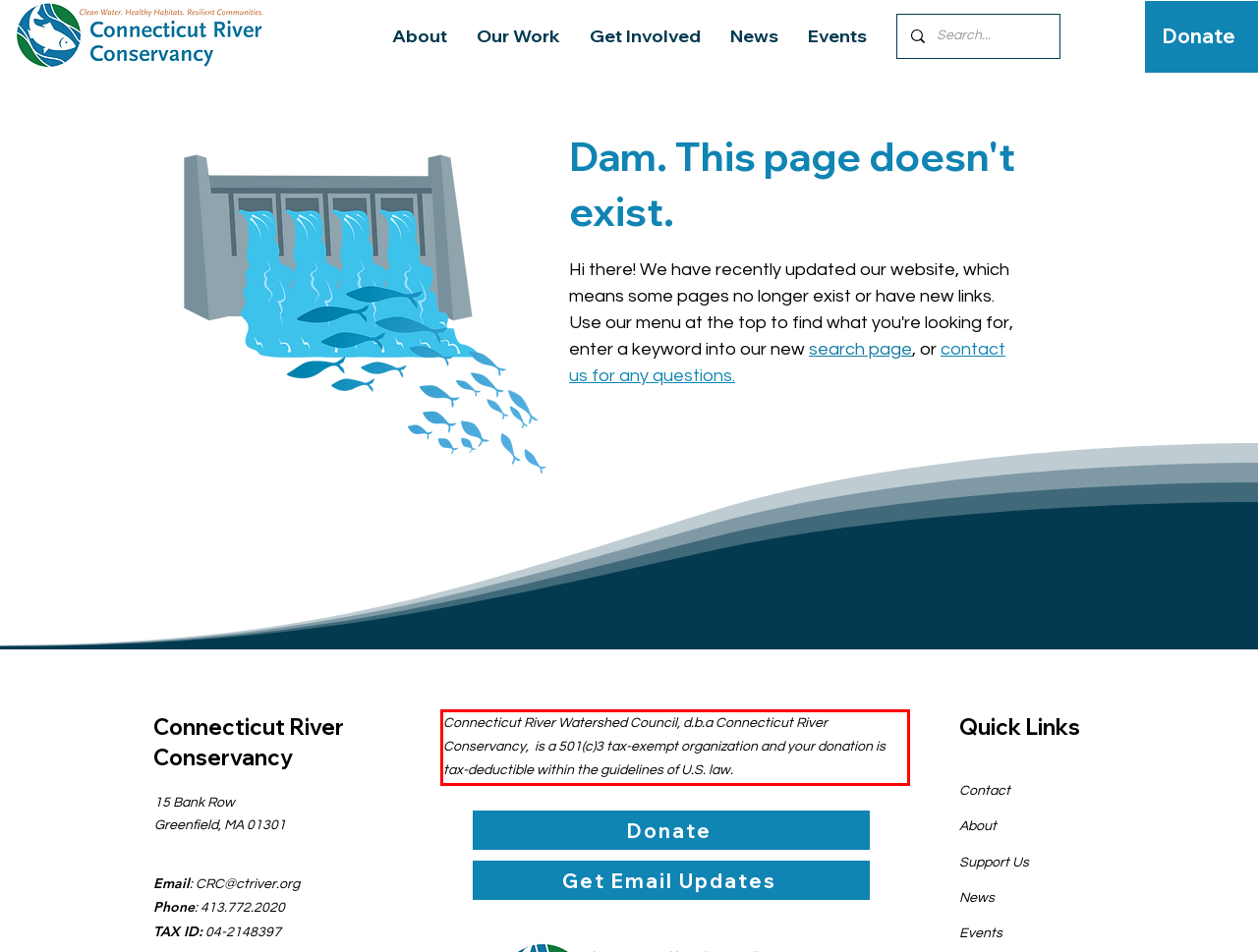Look at the provided screenshot of the webpage and perform OCR on the text within the red bounding box.

Connecticut River Watershed Council, d.b.a Connecticut River Conservancy, is a 501(c)3 tax-exempt organization and your donation is tax-deductible within the guidelines of U.S. law.